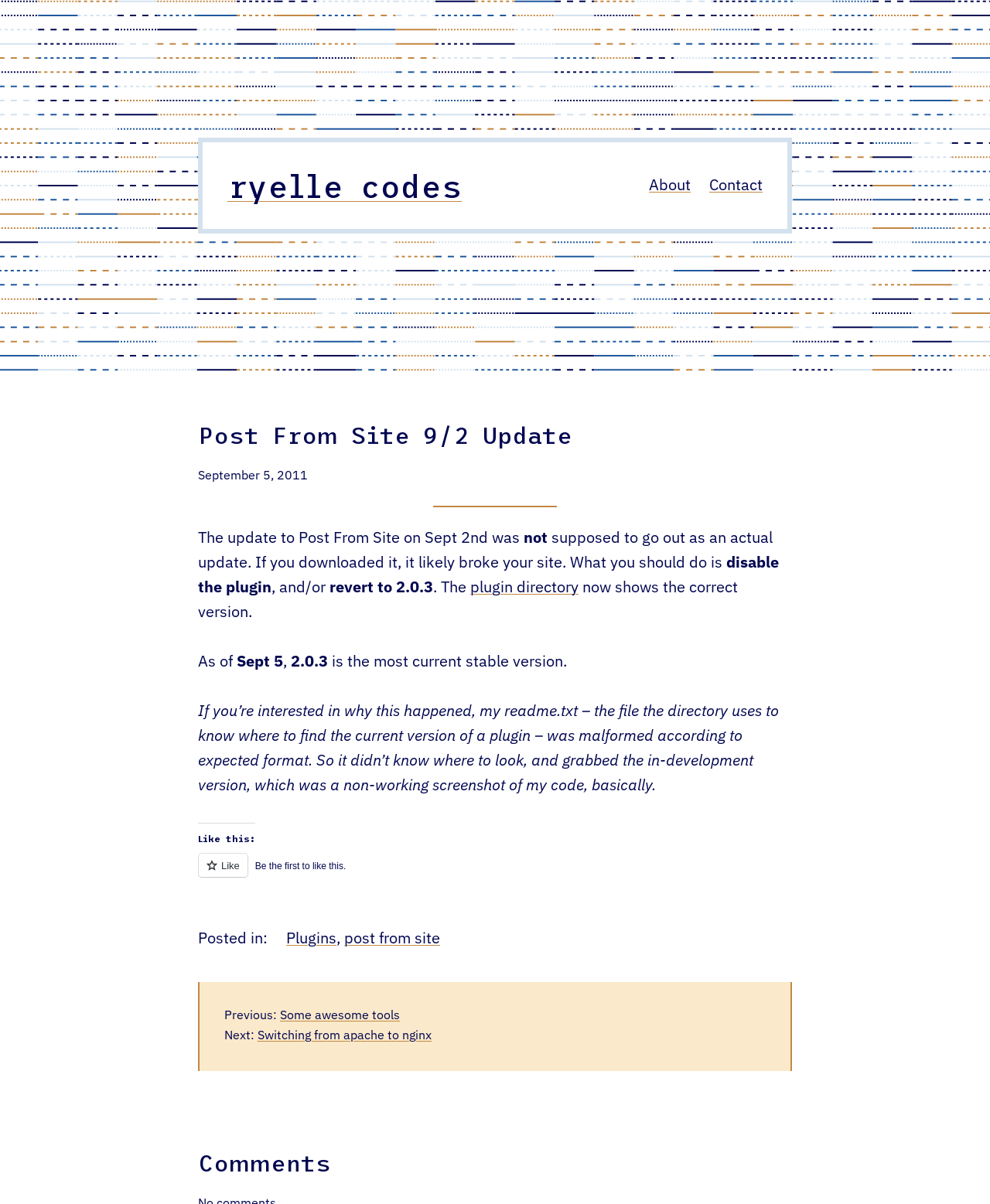Please identify the bounding box coordinates of the clickable area that will allow you to execute the instruction: "Click the 'Learn More' button about motion tracking and analysis".

None